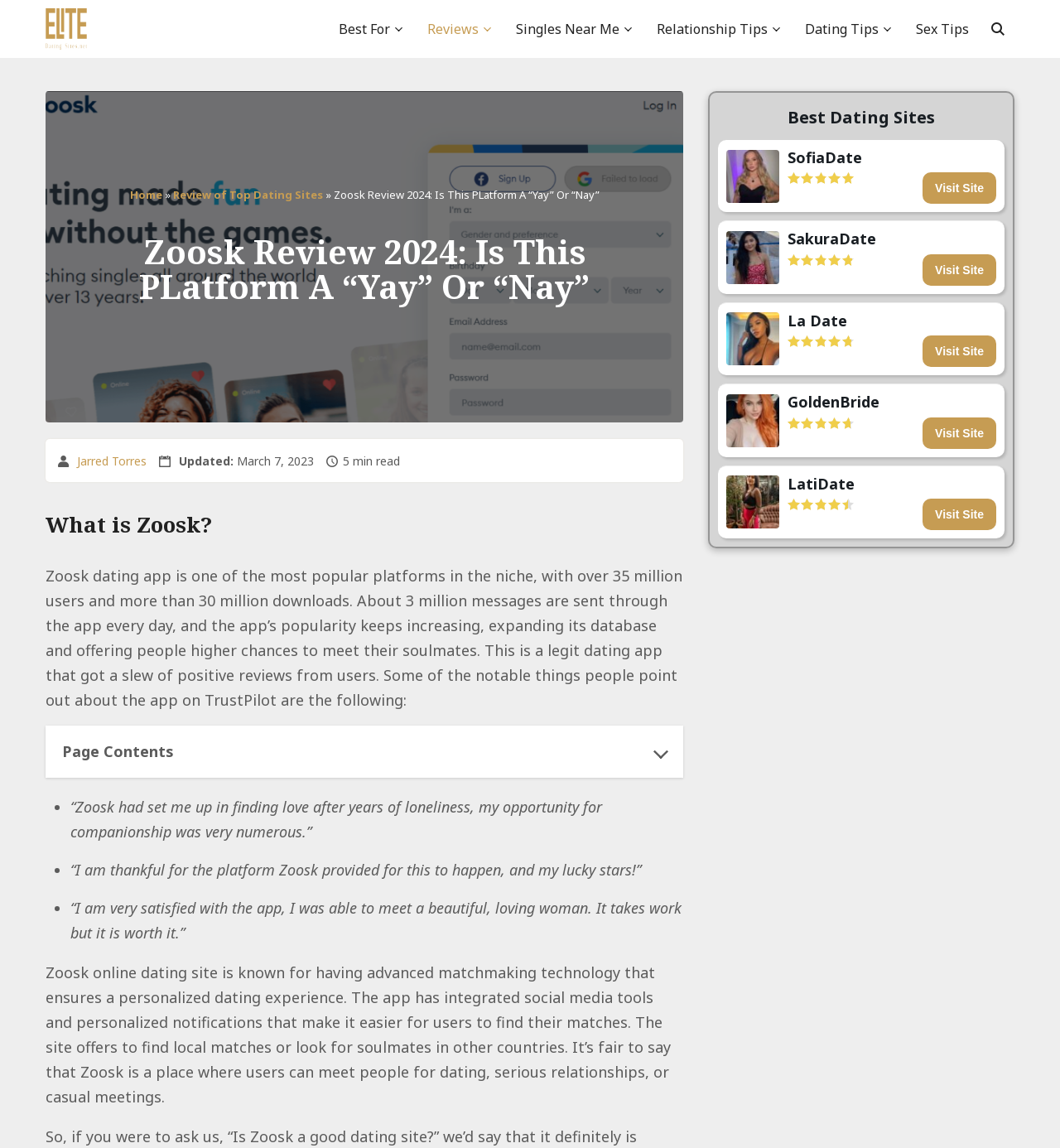Specify the bounding box coordinates of the region I need to click to perform the following instruction: "Click the 'EliteDatingSites.net' link". The coordinates must be four float numbers in the range of 0 to 1, i.e., [left, top, right, bottom].

[0.043, 0.007, 0.082, 0.043]